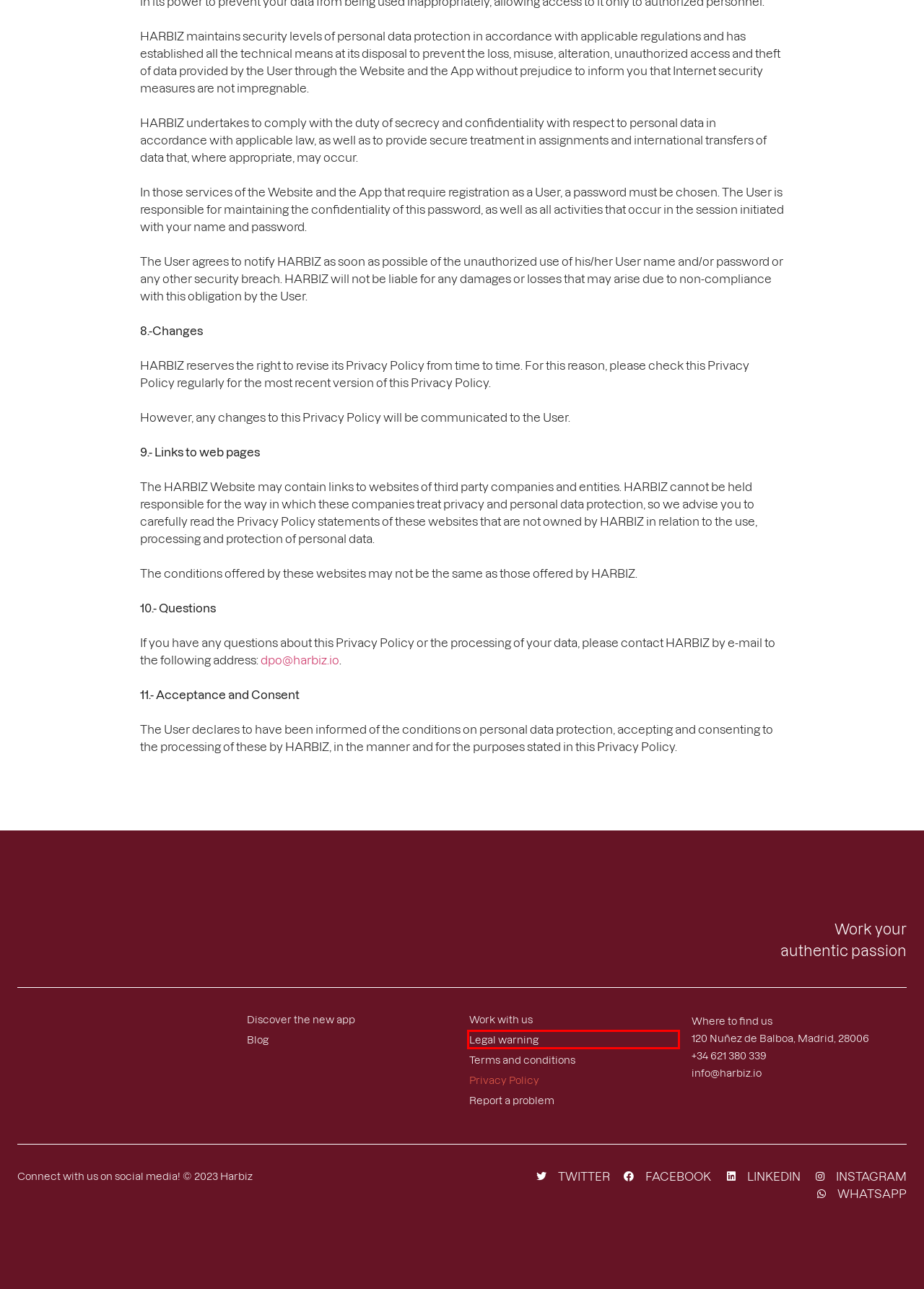Examine the screenshot of a webpage with a red bounding box around a UI element. Your task is to identify the webpage description that best corresponds to the new webpage after clicking the specified element. The given options are:
A. Notion – The all-in-one workspace for your notes, tasks, wikis, and databases.
B. Success stories | Harbiz
C. Pricing | Harbiz
D. Legal warning - Harbiz
E. Terms and conditions - Harbiz
F. Blog - Harbiz
G. Cookies policy (EU) - Harbiz
H. Harbiz Features - For Fitness and Health Professionals

D